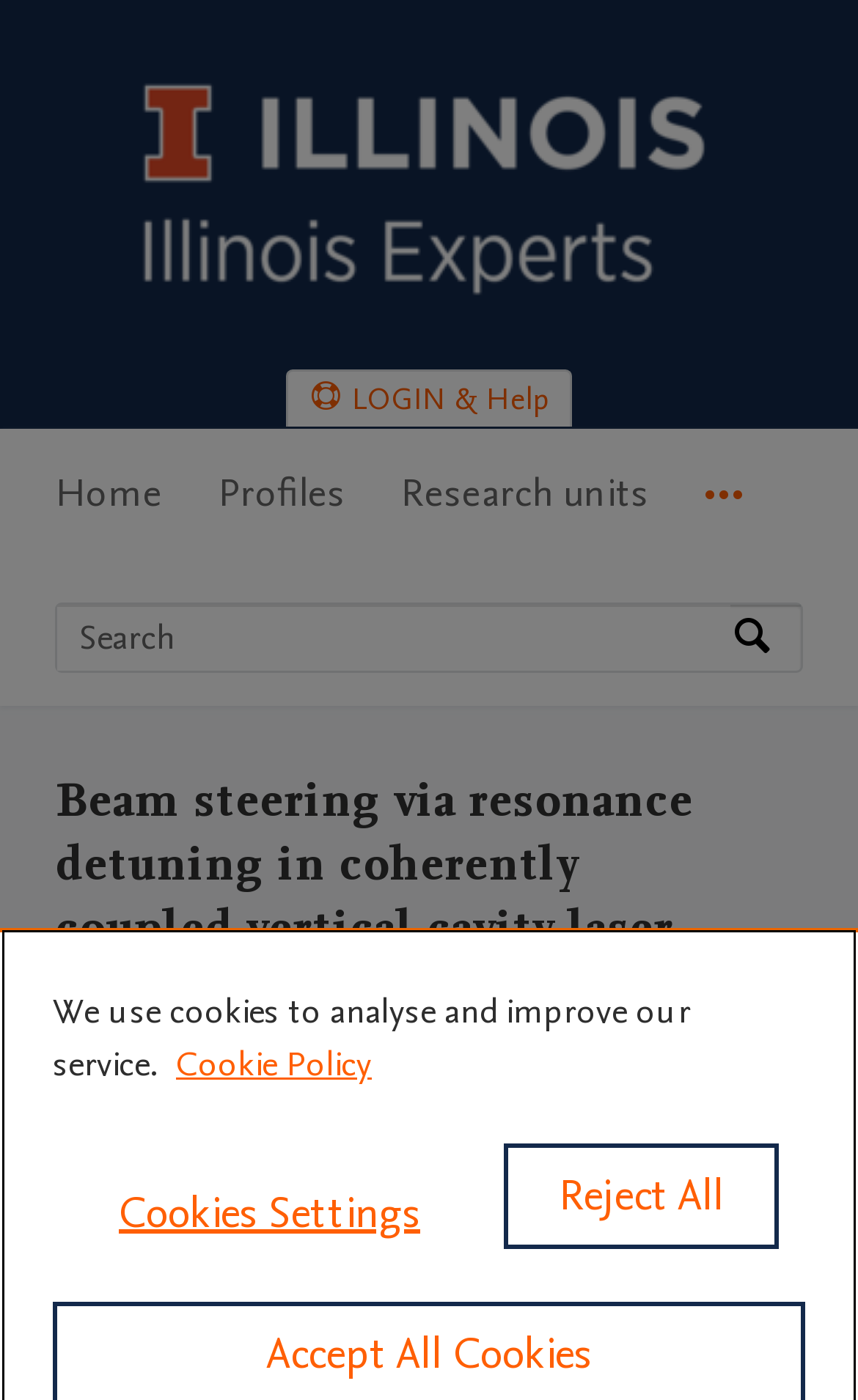What is the research unit affiliated with the authors?
Based on the image, answer the question with as much detail as possible.

I looked at the webpage and found that the authors are affiliated with the Micro and Nanotechnology Lab, which is listed as one of the research units.